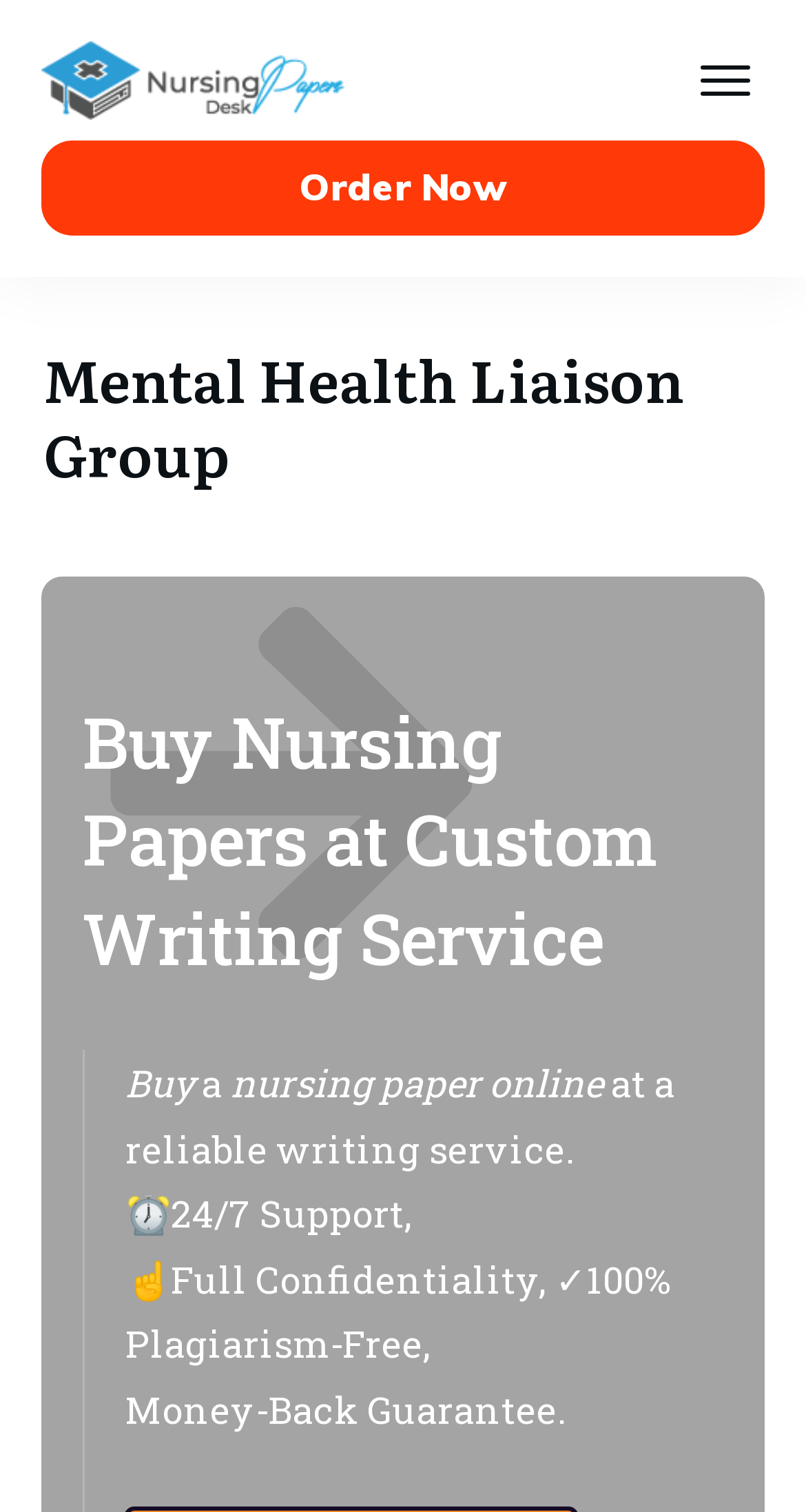Please determine the headline of the webpage and provide its content.

Mental Health Liaison Group